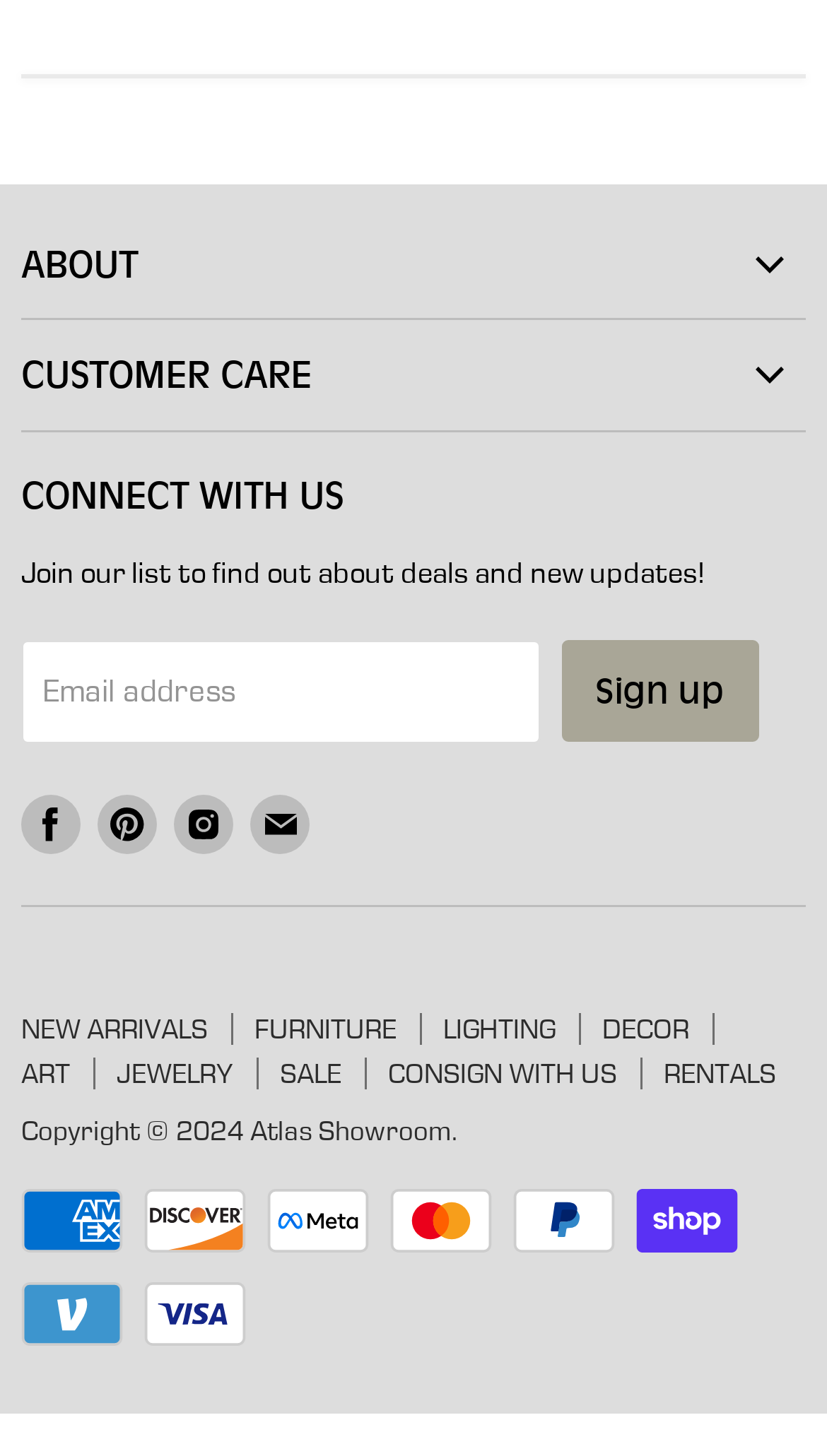Locate and provide the bounding box coordinates for the HTML element that matches this description: "NEW ARRIVALS".

[0.026, 0.723, 0.251, 0.746]